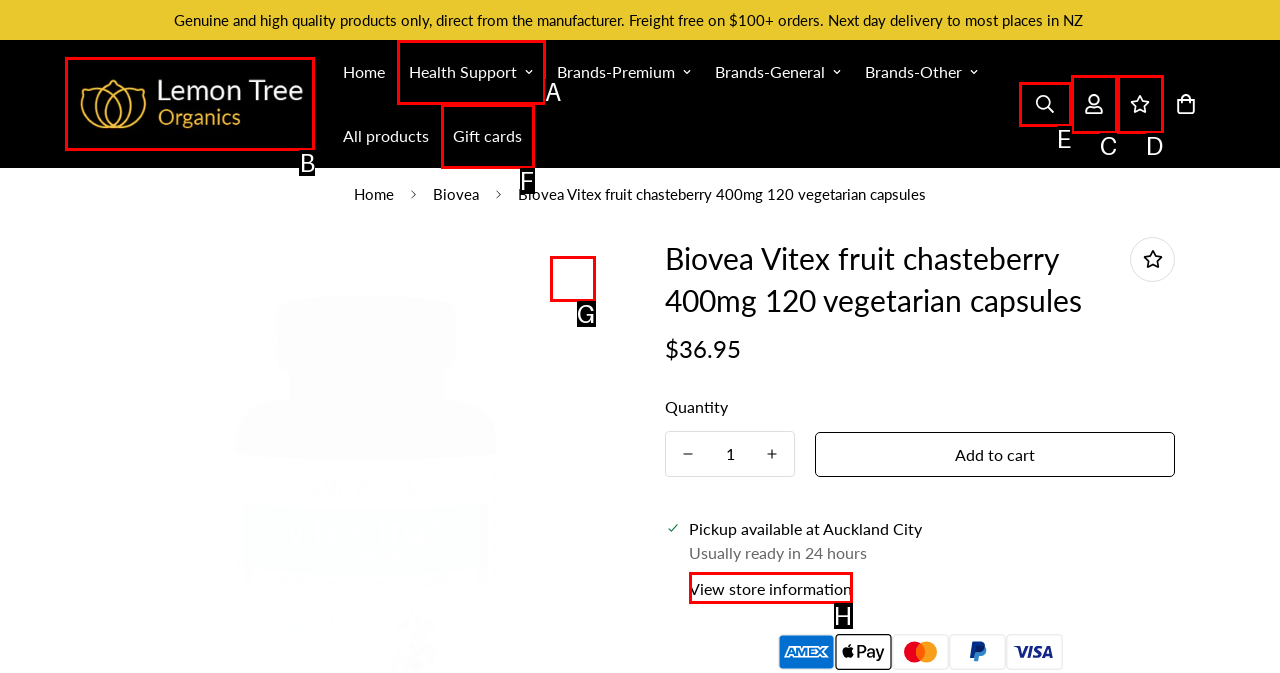Select the UI element that should be clicked to execute the following task: Click on the 'Lemon Tree Organics NZ' link
Provide the letter of the correct choice from the given options.

B